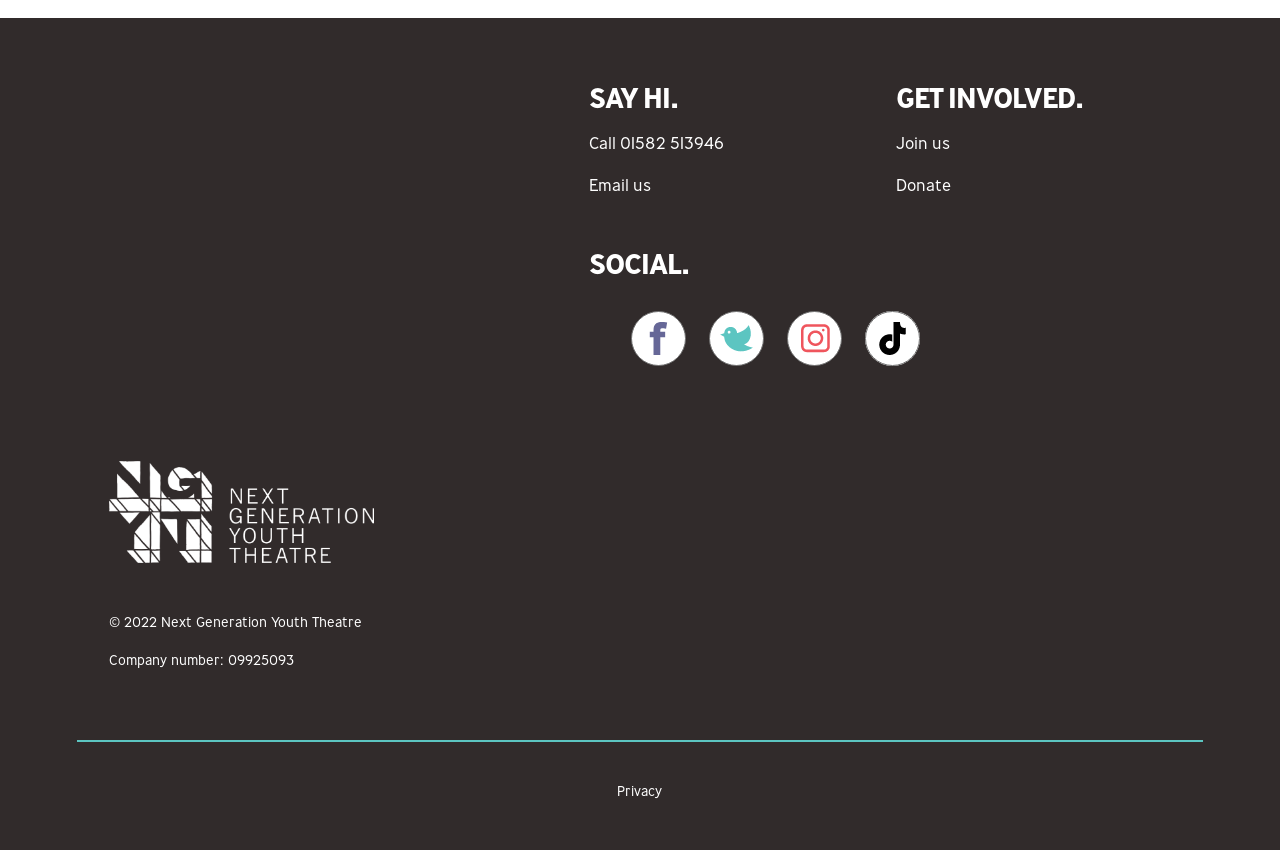What is the name of the organization?
Carefully examine the image and provide a detailed answer to the question.

The name of the organization is found in the logo image element, which is described as 'NGYT logo', and also in the footer section of the webpage, in a static text element that contains the copyright information.